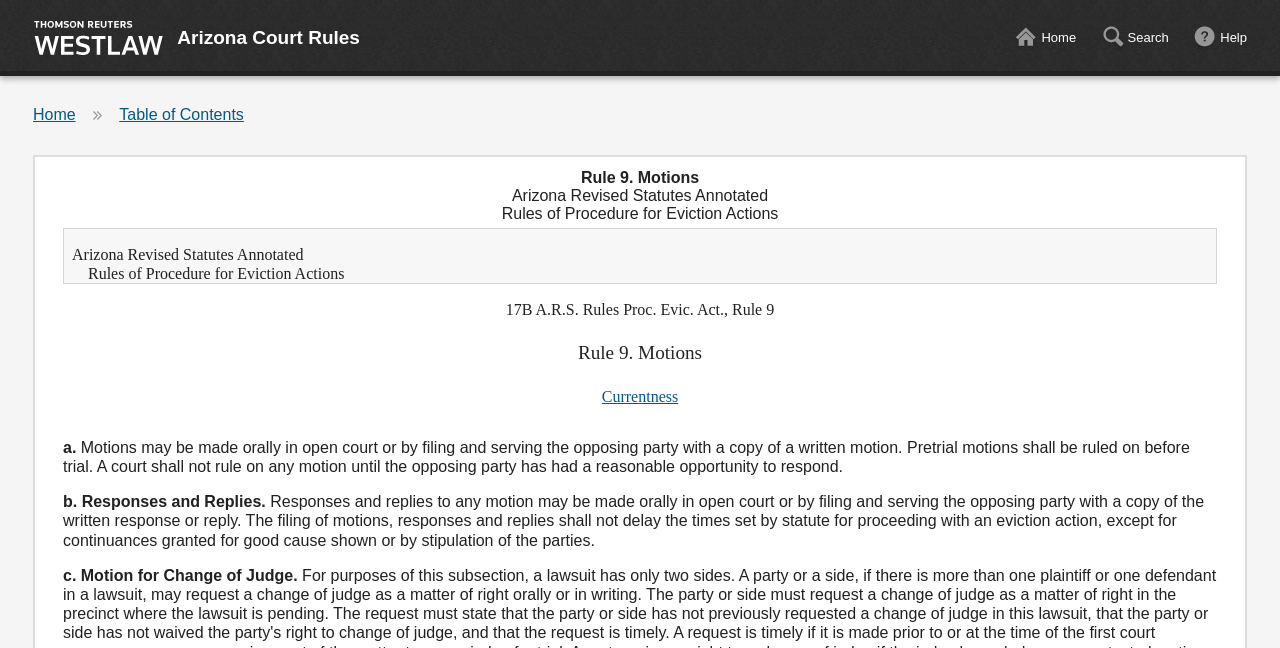Please find the bounding box coordinates of the element that needs to be clicked to perform the following instruction: "Follow Waving Walrus Games". The bounding box coordinates should be four float numbers between 0 and 1, represented as [left, top, right, bottom].

None